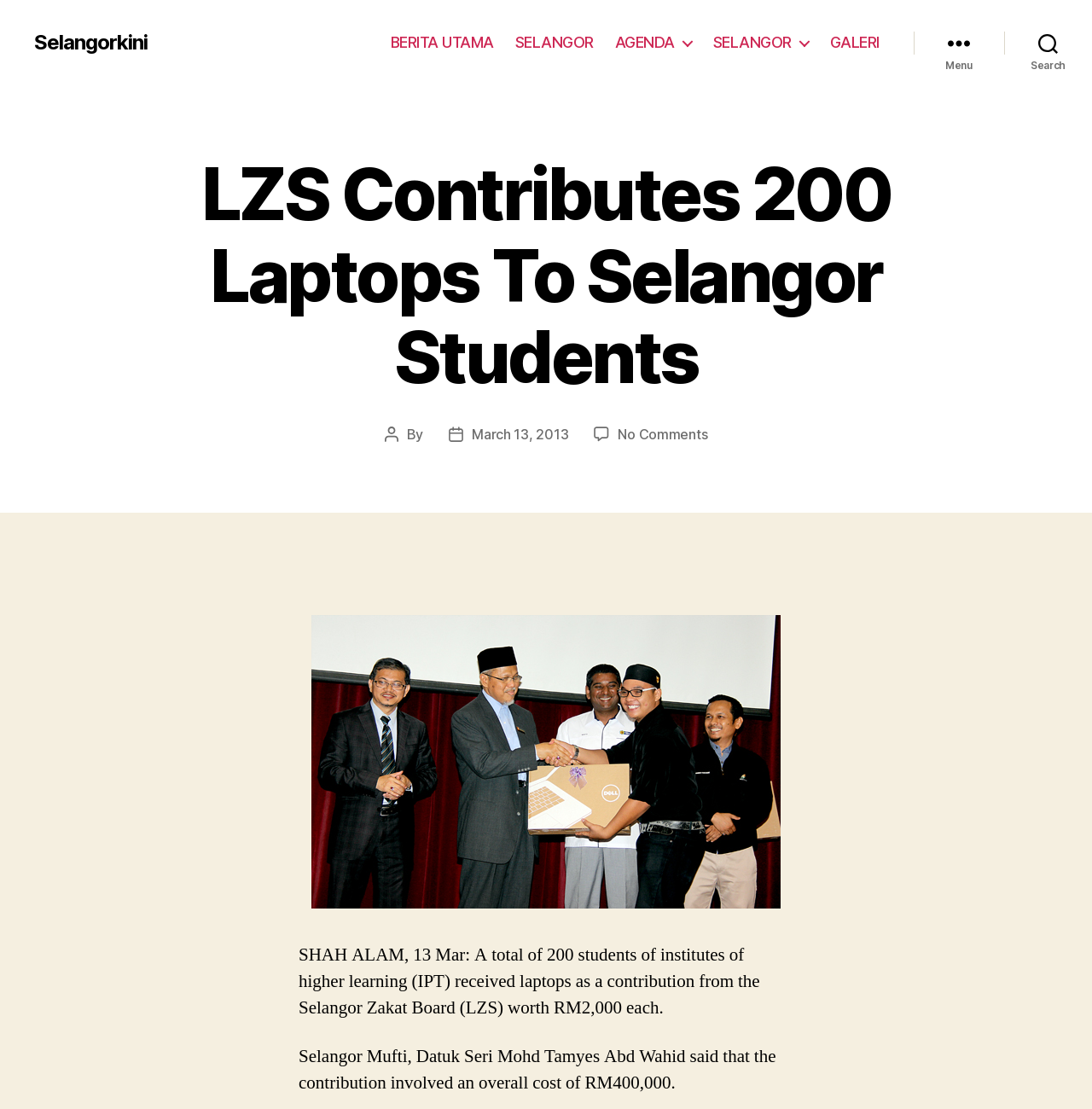Answer briefly with one word or phrase:
When was the article published?

March 13, 2013